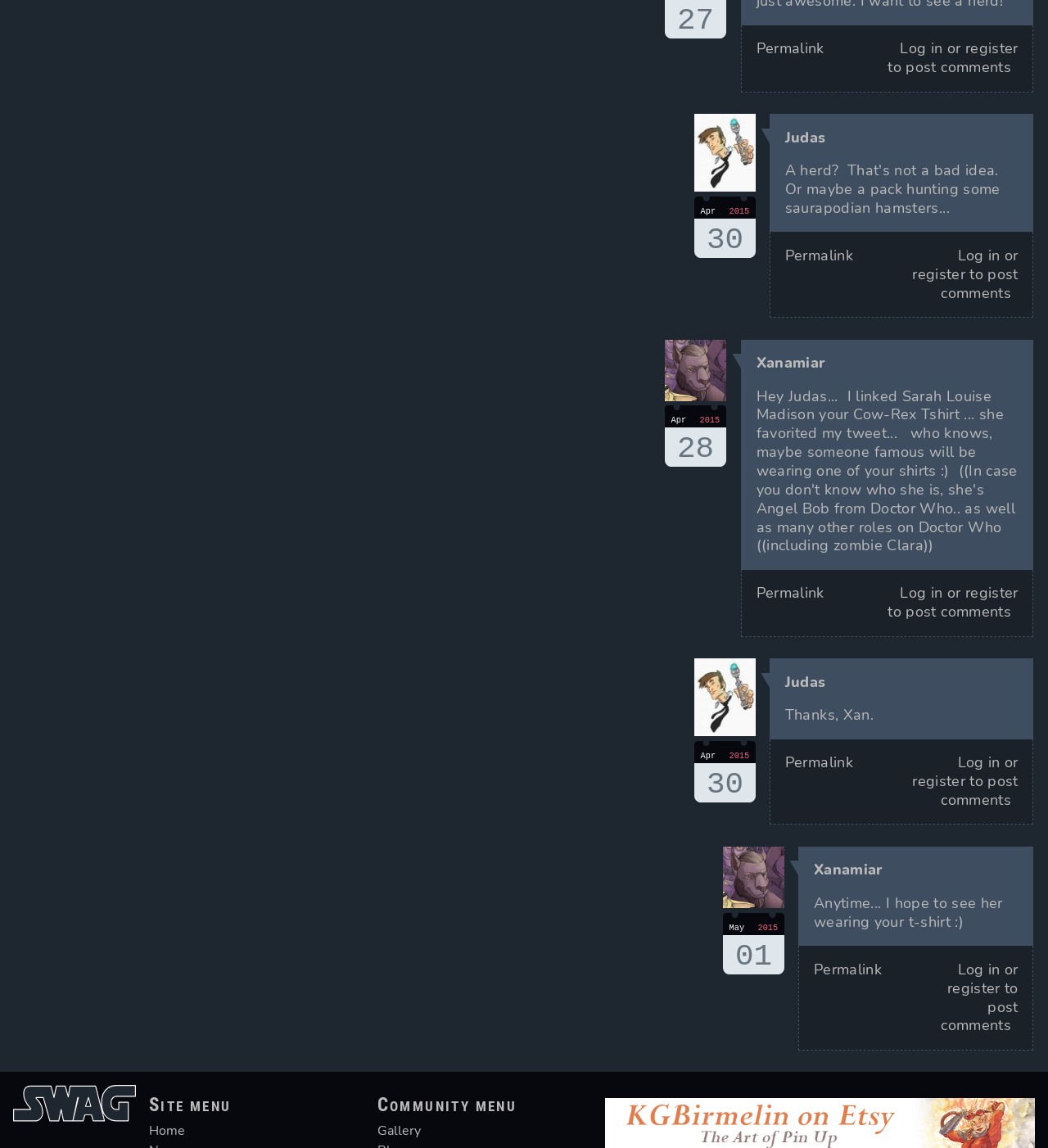Please find the bounding box coordinates in the format (top-left x, top-left y, bottom-right x, bottom-right y) for the given element description. Ensure the coordinates are floating point numbers between 0 and 1. Description: Hey Judas... I linked Sarah

[0.749, 0.717, 0.797, 0.799]